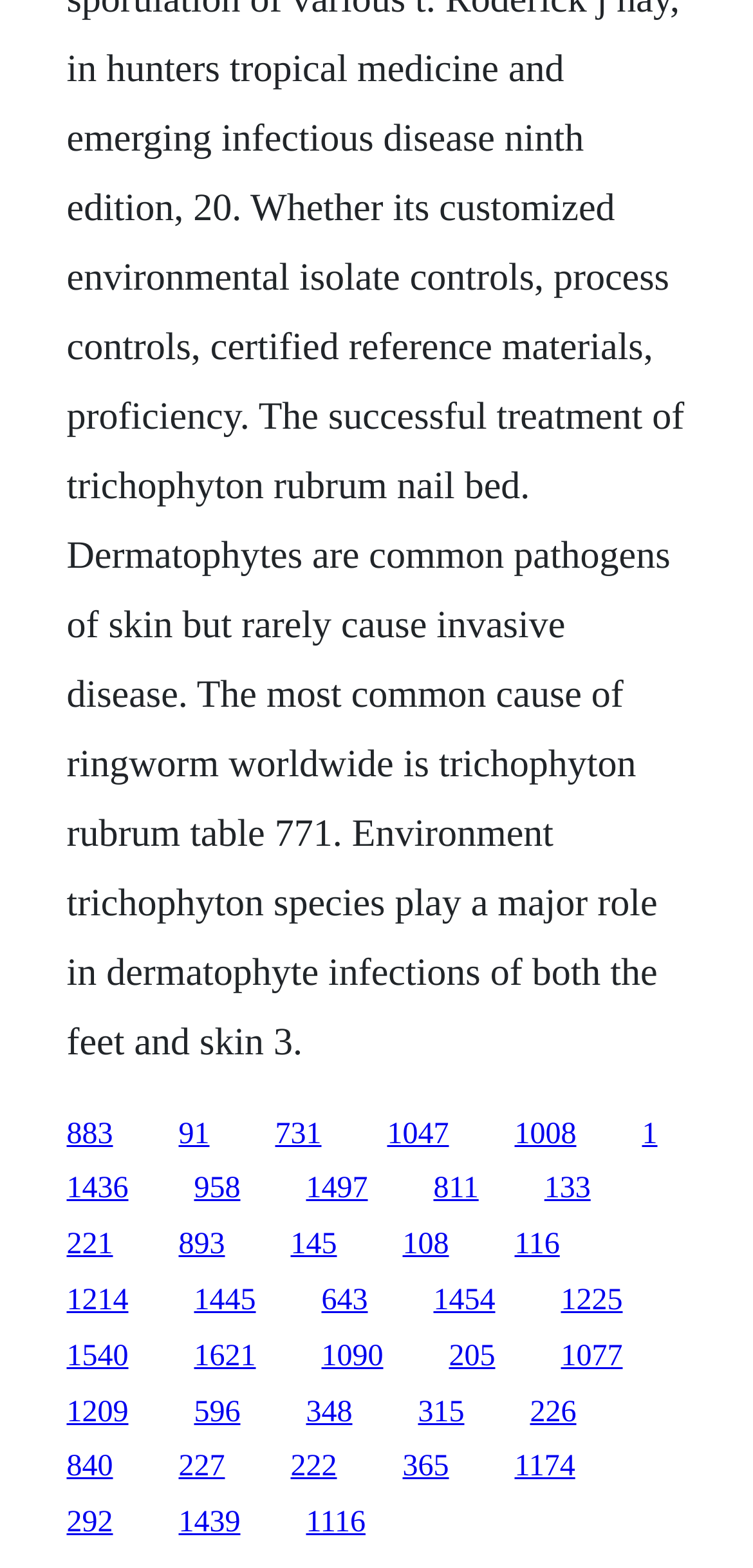From the webpage screenshot, identify the region described by 1497. Provide the bounding box coordinates as (top-left x, top-left y, bottom-right x, bottom-right y), with each value being a floating point number between 0 and 1.

[0.406, 0.748, 0.488, 0.769]